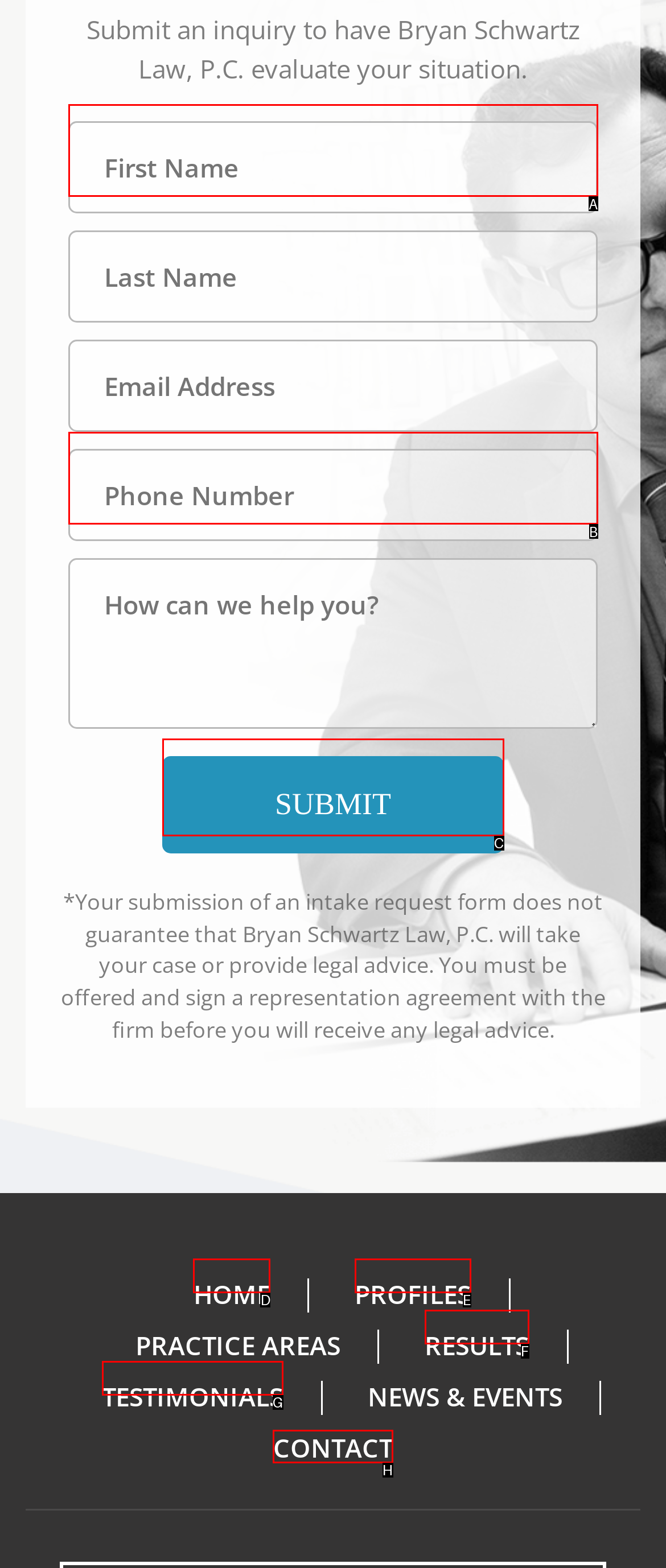Which UI element should you click on to achieve the following task: Contact us? Provide the letter of the correct option.

H